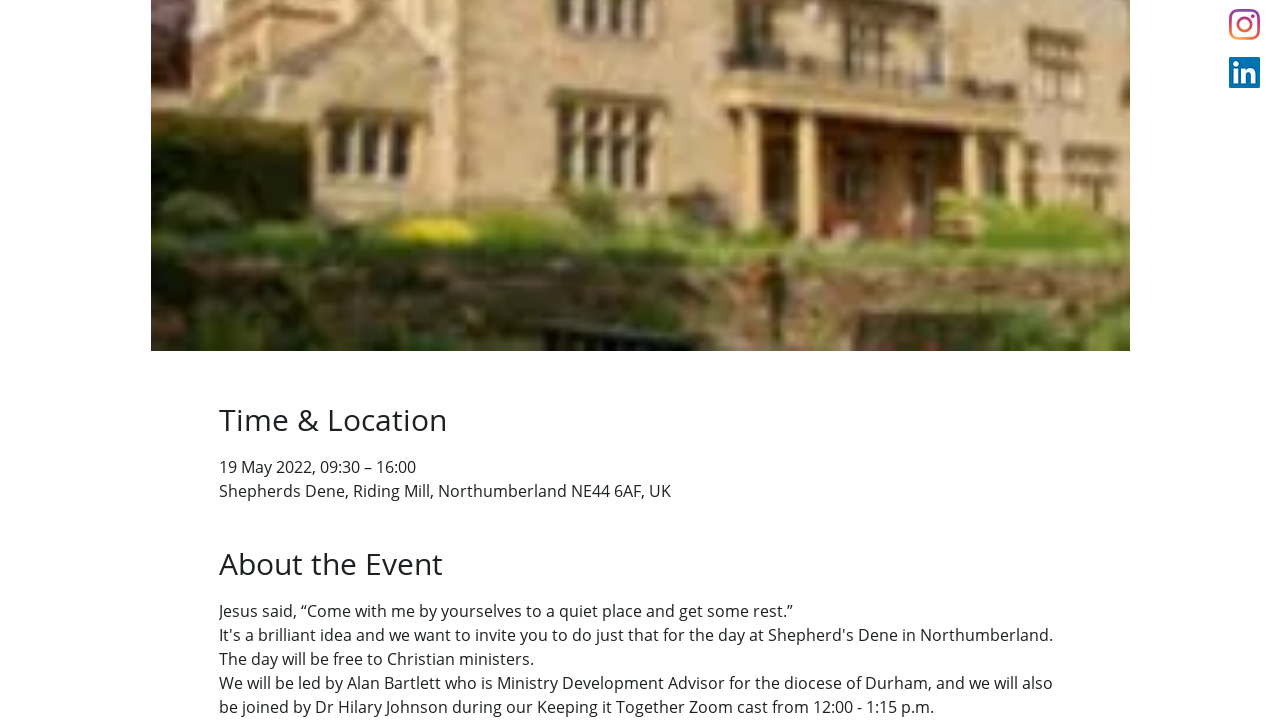Bounding box coordinates are specified in the format (top-left x, top-left y, bottom-right x, bottom-right y). All values are floating point numbers bounded between 0 and 1. Please provide the bounding box coordinate of the region this sentence describes: Linkedin

None